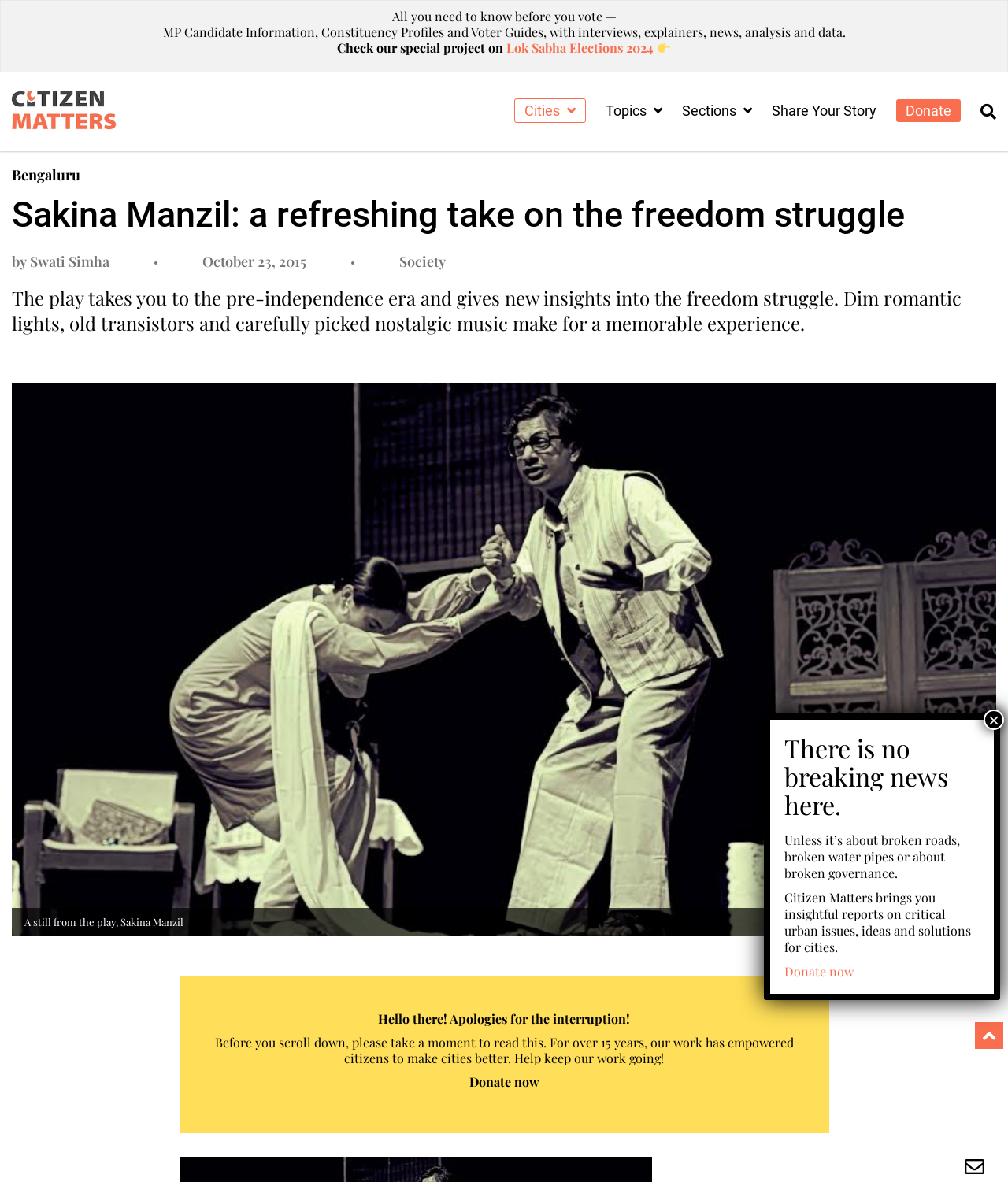Produce an extensive caption that describes everything on the webpage.

The webpage is about an article titled "Sakina Manzil: a refreshing take on the freedom struggle" on the Citizen Matters website. At the top, there is a navigation menu with links to "Cities", "Topics", "Sections", "Share Your Story", and "Donate". On the top right, there is a search button.

Below the navigation menu, there is a heading with the article title, followed by the author's name, "Swati Simha", and the publication date, "October 23, 2015". The article is categorized under "Society". The article's summary is provided, which describes the play "Sakina Manzil" and its nostalgic setting.

To the right of the article summary, there is a featured image from the play, with a caption "A still from the play, Sakina Manzil". The image takes up most of the page's width.

At the bottom of the page, there is a section with a message asking readers to support the website's work by donating. There are also links to "Send this article to a friend" and "Back to top".

On the right side of the page, there is a complementary section with a message about the website's mission and a call to action to donate. There is also a button to close this section.

Throughout the page, there are several static text elements, including a message about the website's focus on urban issues and a note about the lack of breaking news.